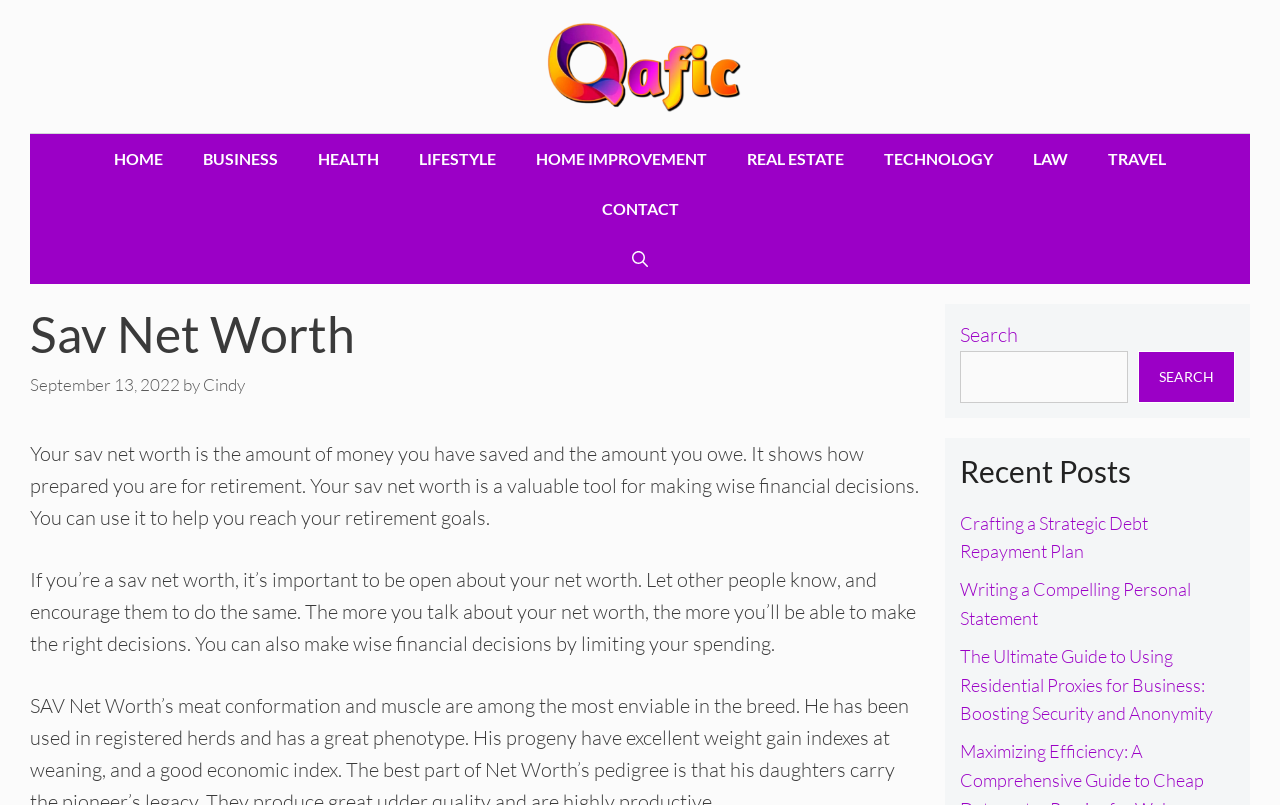From the given element description: "Home", find the bounding box for the UI element. Provide the coordinates as four float numbers between 0 and 1, in the order [left, top, right, bottom].

[0.073, 0.166, 0.143, 0.228]